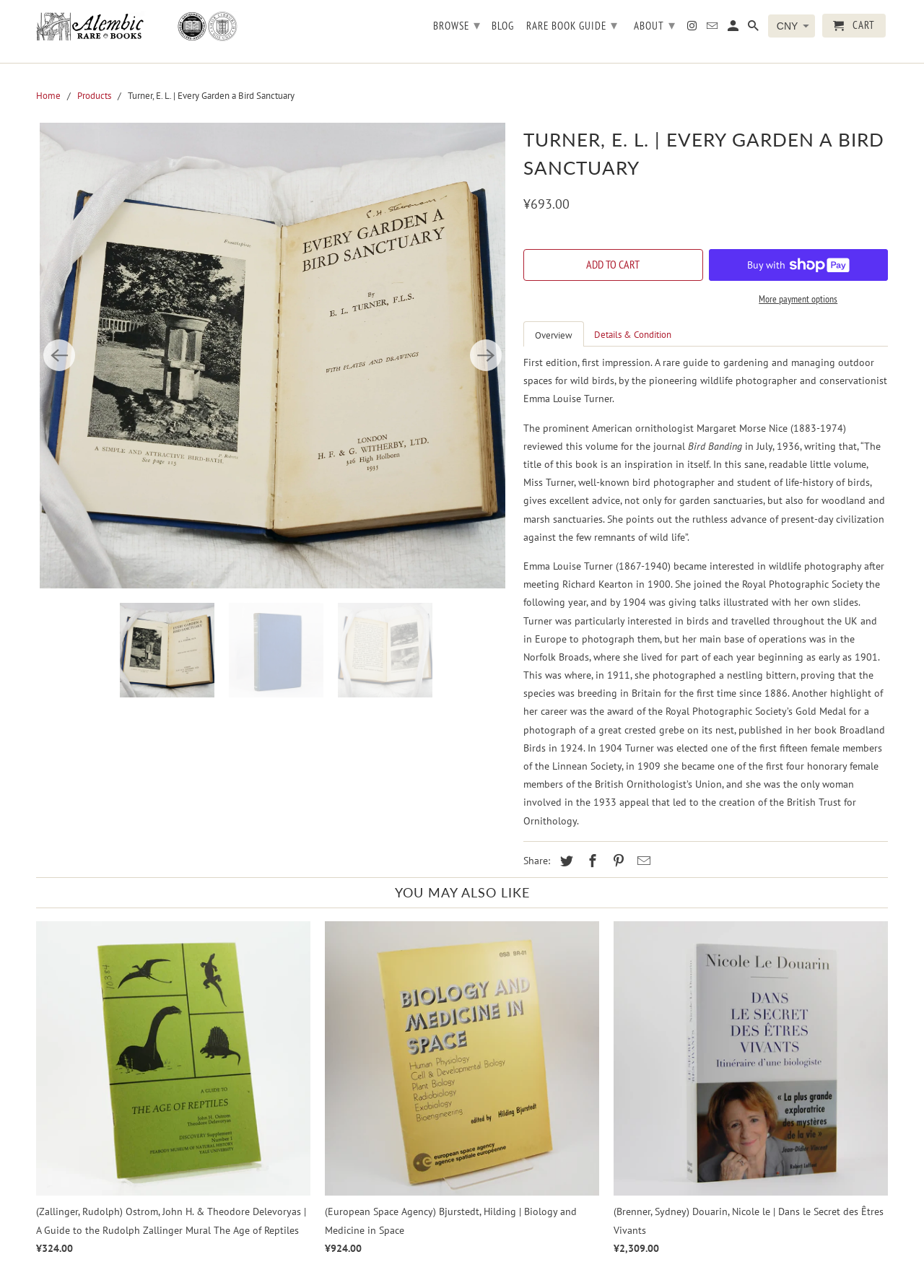Who is the author of the book?
Please provide a single word or phrase in response based on the screenshot.

Emma Louise Turner